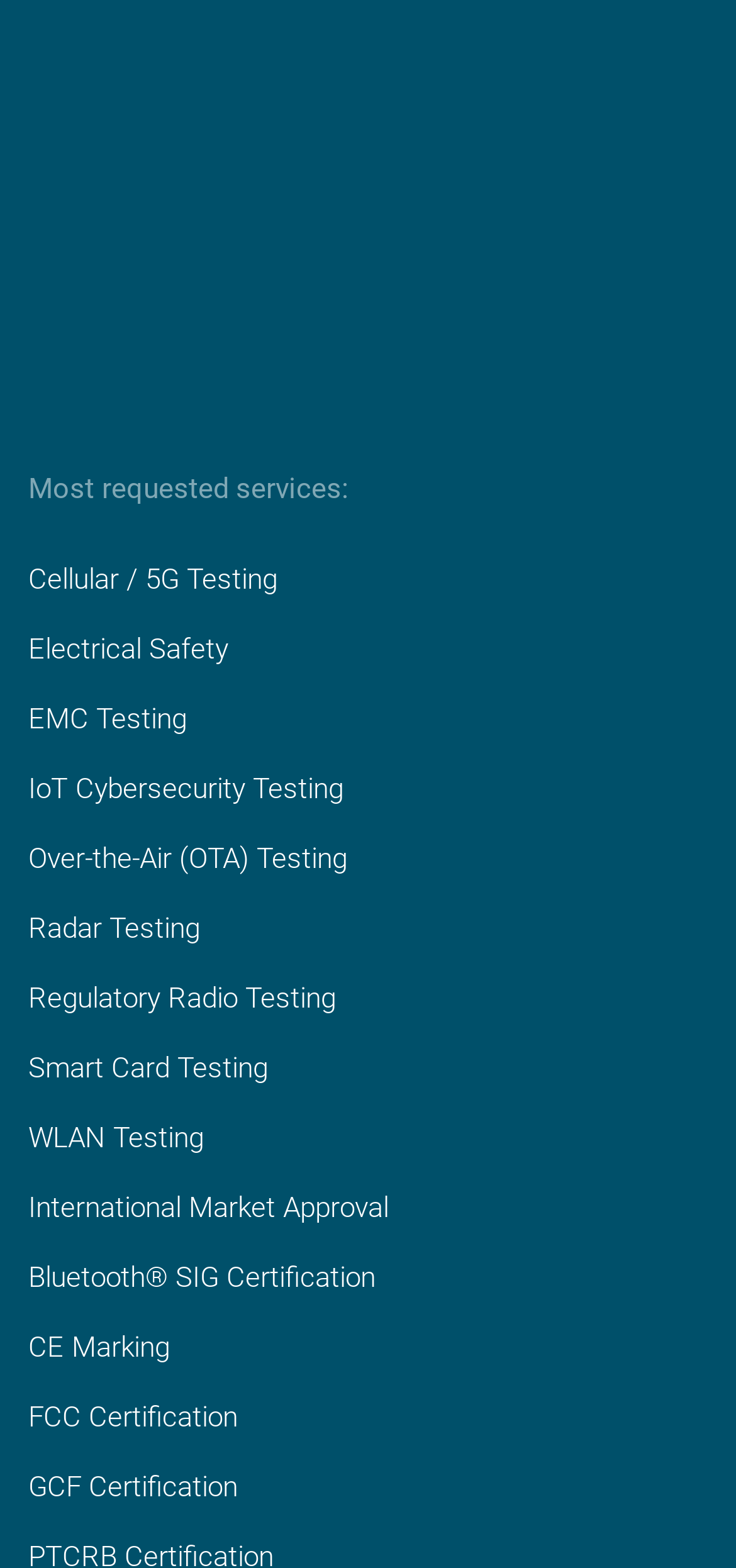Highlight the bounding box coordinates of the element you need to click to perform the following instruction: "Learn about Qi."

[0.583, 0.143, 0.631, 0.166]